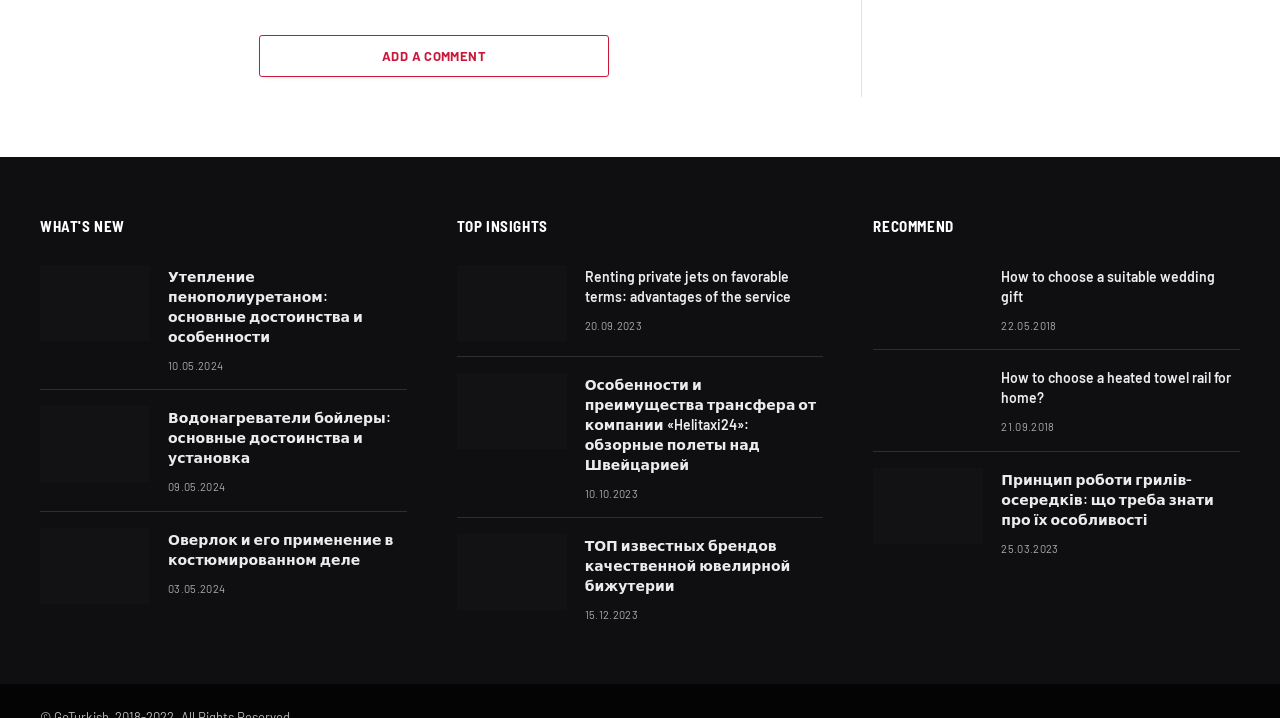How many articles are under the 'WHAT'S NEW' section?
Look at the image and respond with a single word or a short phrase.

3